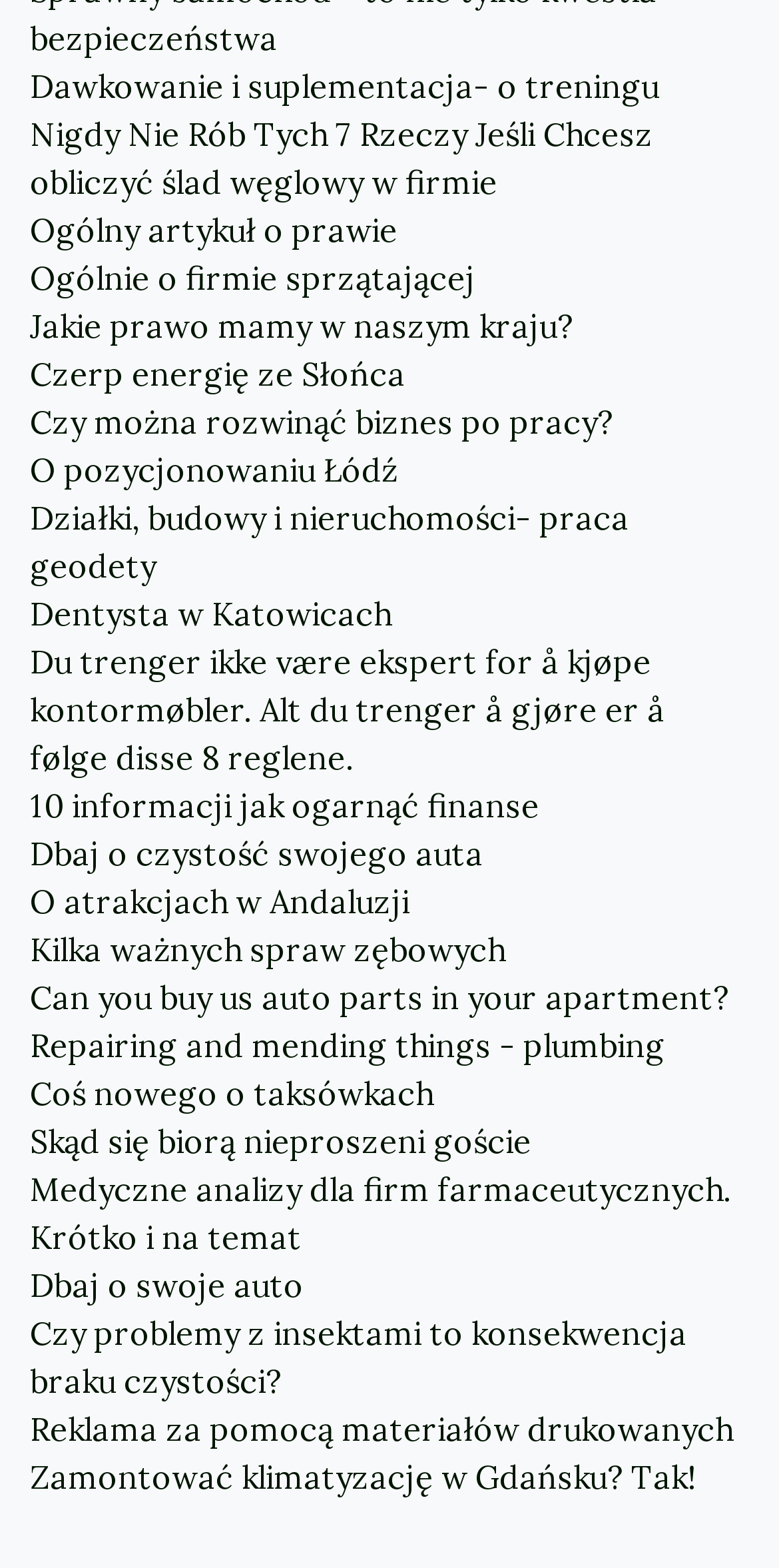Find the bounding box coordinates of the clickable area required to complete the following action: "Read the article about geodetic work".

[0.038, 0.315, 0.962, 0.376]